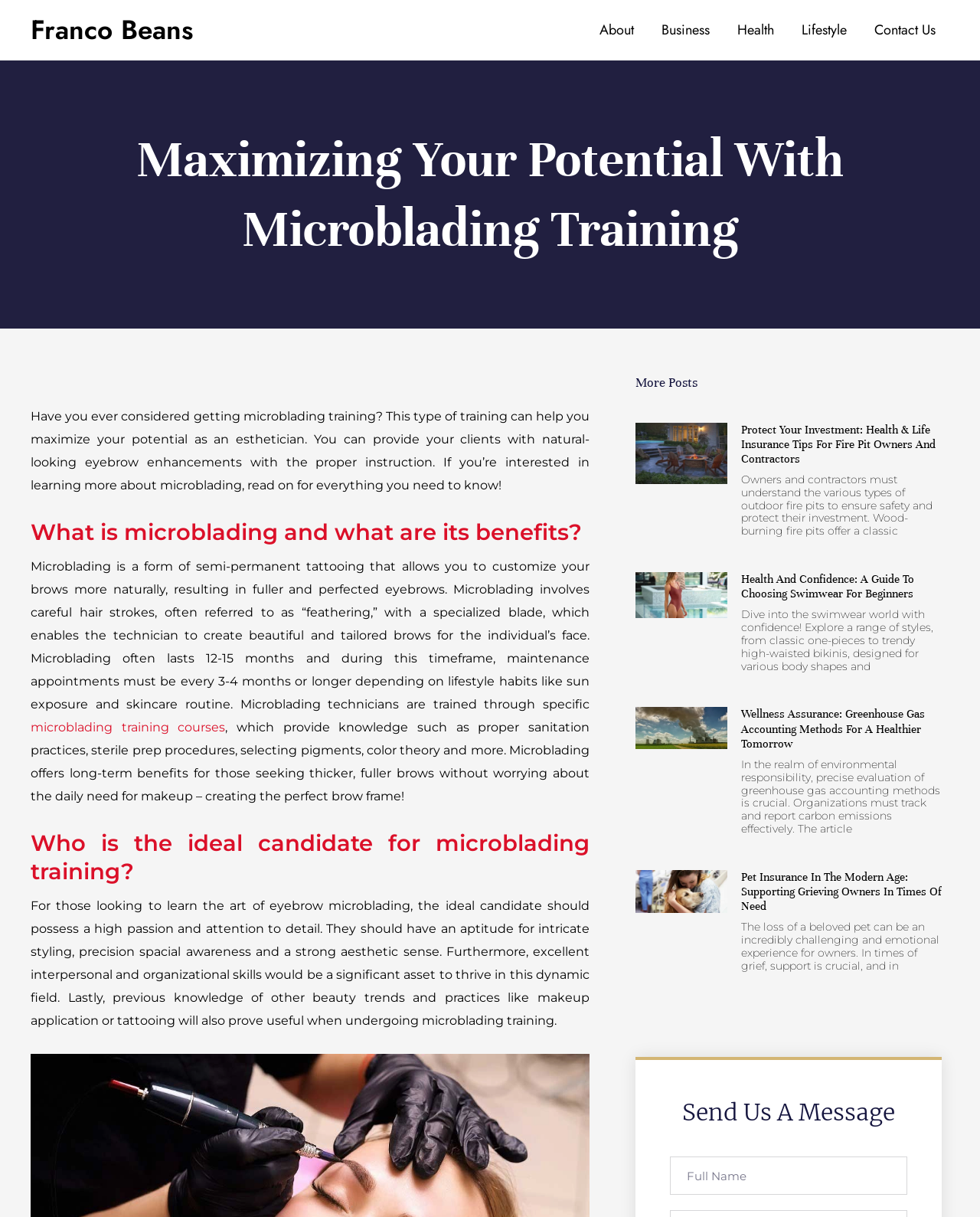Explain the webpage's layout and main content in detail.

This webpage is about microblading training and its benefits, with a focus on maximizing one's potential in the beauty industry. At the top, there is a navigation menu with links to different sections of the website, including "About", "Business", "Health", "Lifestyle", and "Contact Us". 

Below the navigation menu, there is a heading that reads "Maximizing Your Potential With Microblading Training". This is followed by a paragraph of text that introduces the concept of microblading training and its benefits for estheticians. 

The next section is headed "What is microblading and what are its benefits?" and provides a detailed explanation of the microblading process, including its duration and maintenance requirements. There is also a link to "microblading training courses" within this section.

The following section, "Who is the ideal candidate for microblading training?", outlines the qualities and skills required to succeed in this field, including attention to detail, spatial awareness, and interpersonal skills.

On the right side of the page, there are three article previews with headings, links, and images. The articles appear to be unrelated to microblading and cover topics such as health and life insurance, swimwear, and greenhouse gas accounting methods.

At the bottom of the page, there is a section headed "Send Us A Message" with a textbox for users to enter their full name.